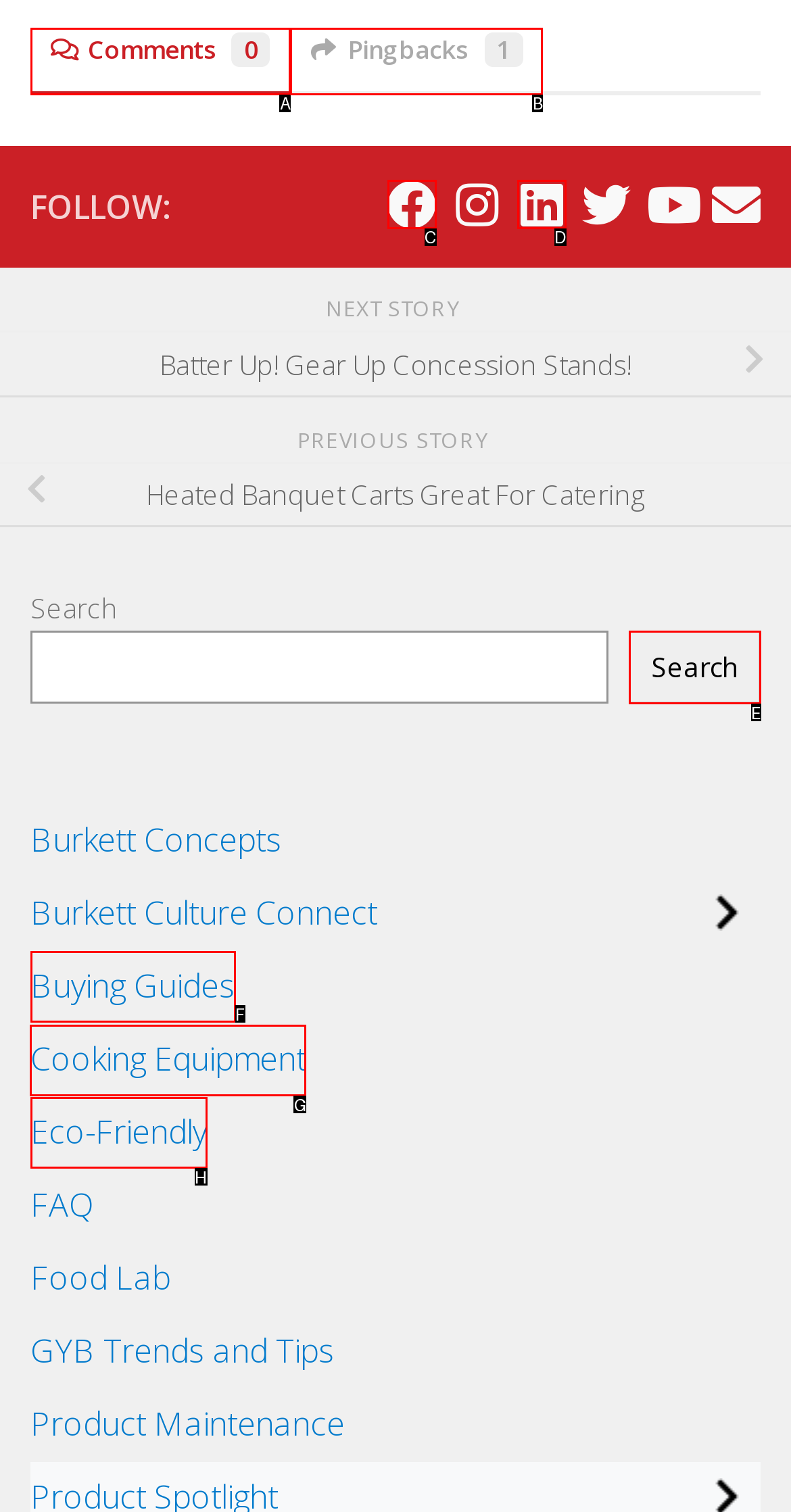Identify the HTML element to select in order to accomplish the following task: View Cooking Equipment
Reply with the letter of the chosen option from the given choices directly.

G